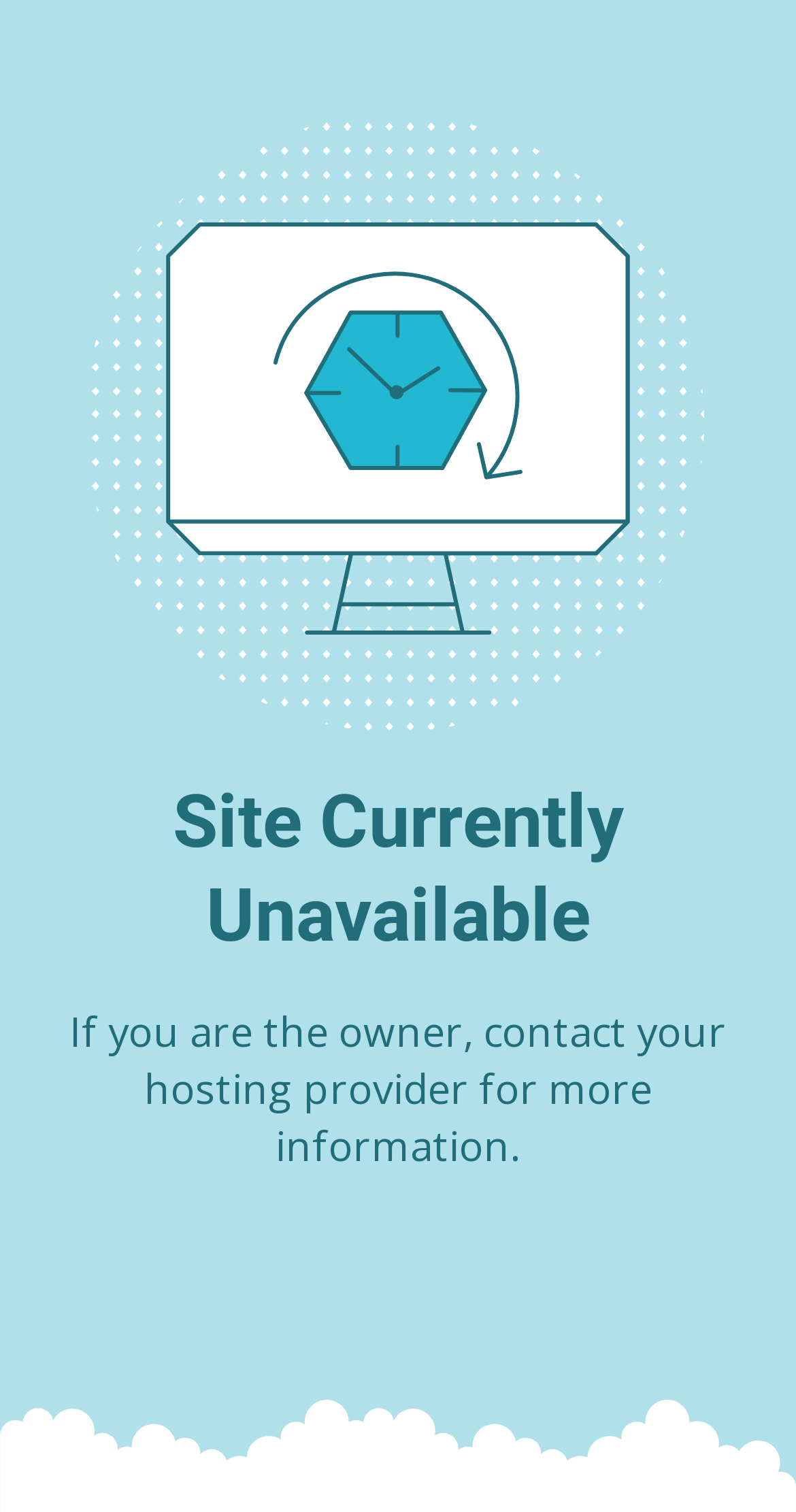Please extract the primary headline from the webpage.

Site Currently Unavailable